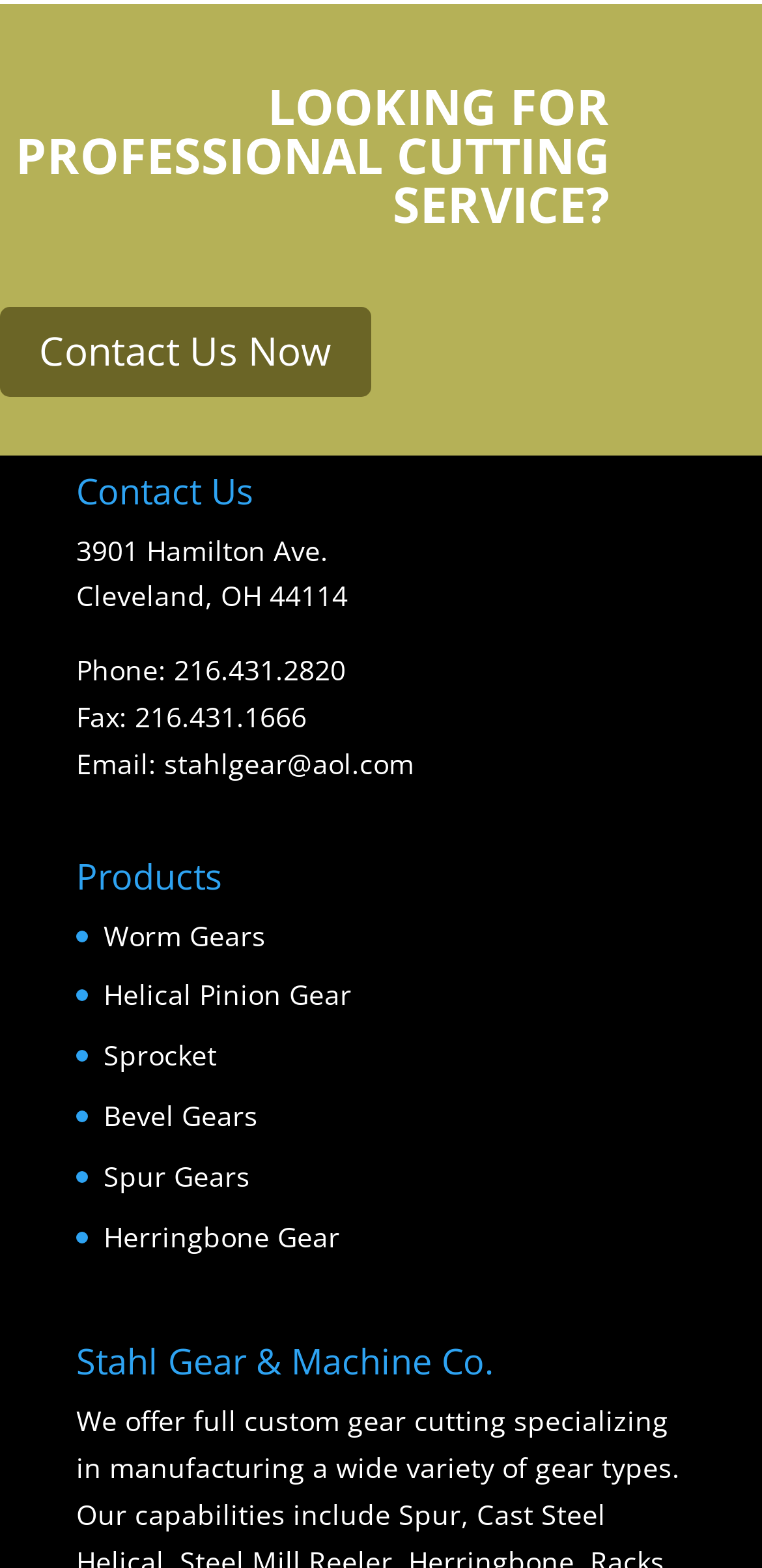How many types of gears are listed?
Answer the question with a single word or phrase, referring to the image.

6